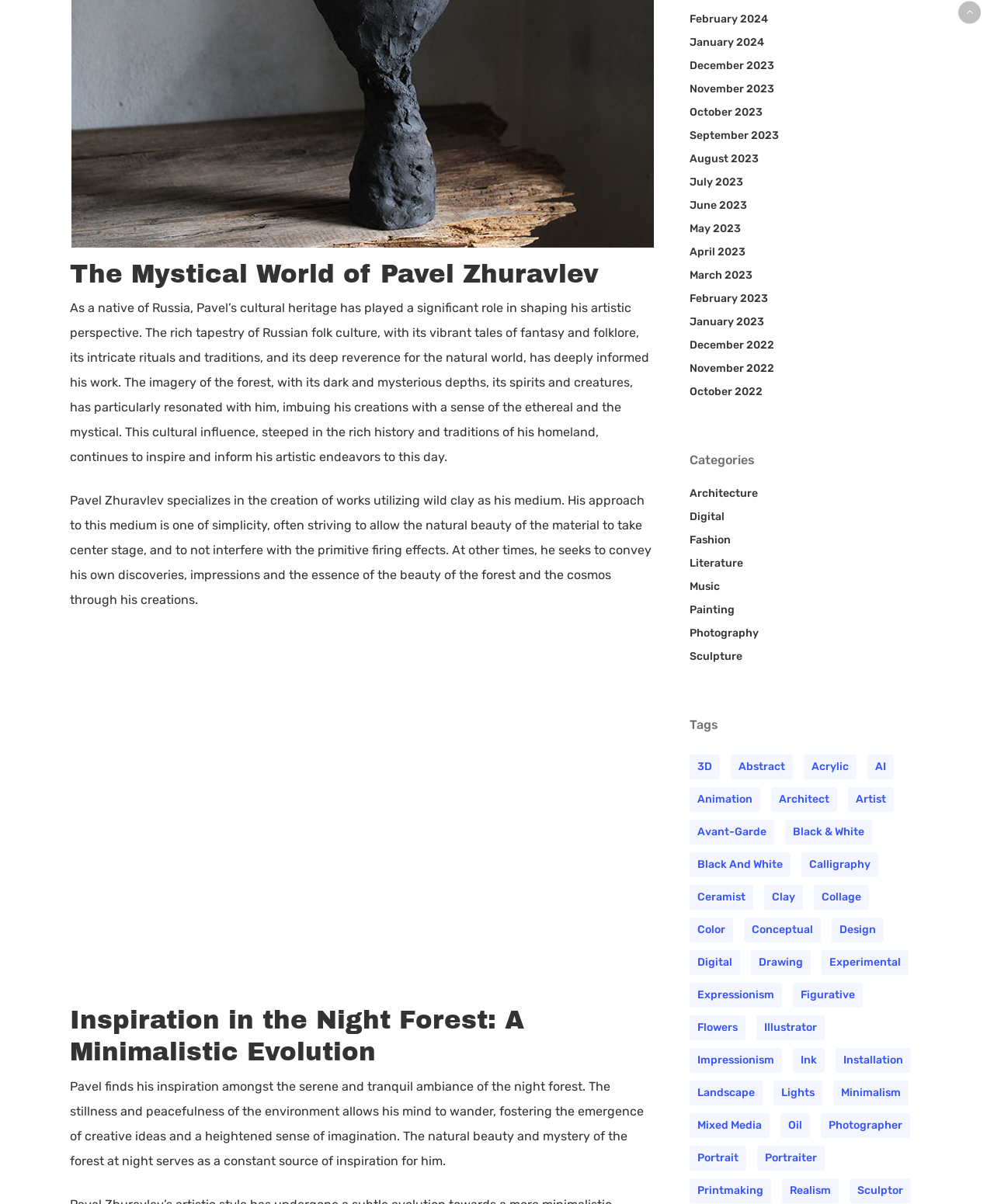Determine the bounding box coordinates of the element that should be clicked to execute the following command: "go to Home page".

None